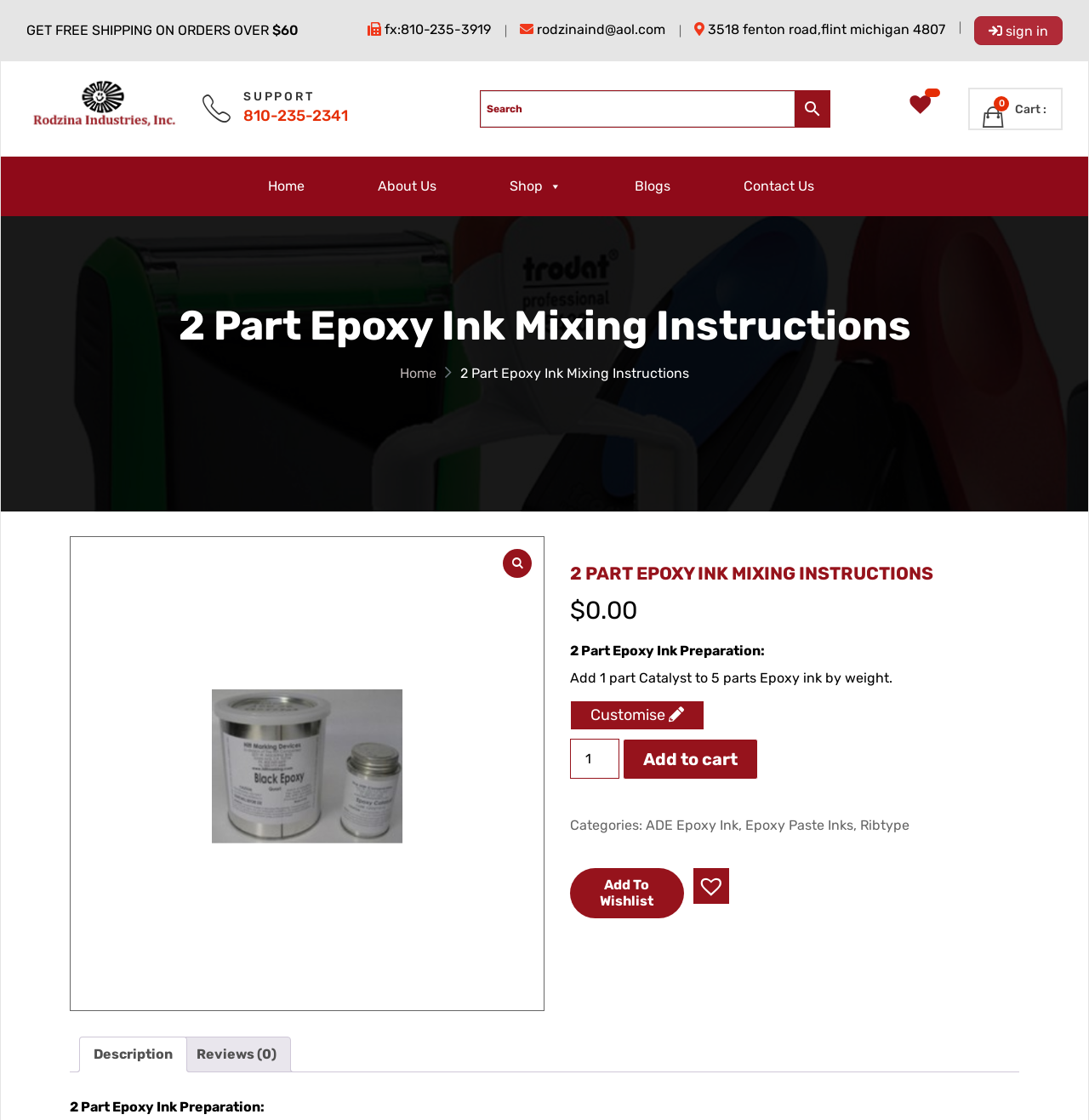Determine the bounding box coordinates of the element's region needed to click to follow the instruction: "Contact CamboJA News via email". Provide these coordinates as four float numbers between 0 and 1, formatted as [left, top, right, bottom].

None